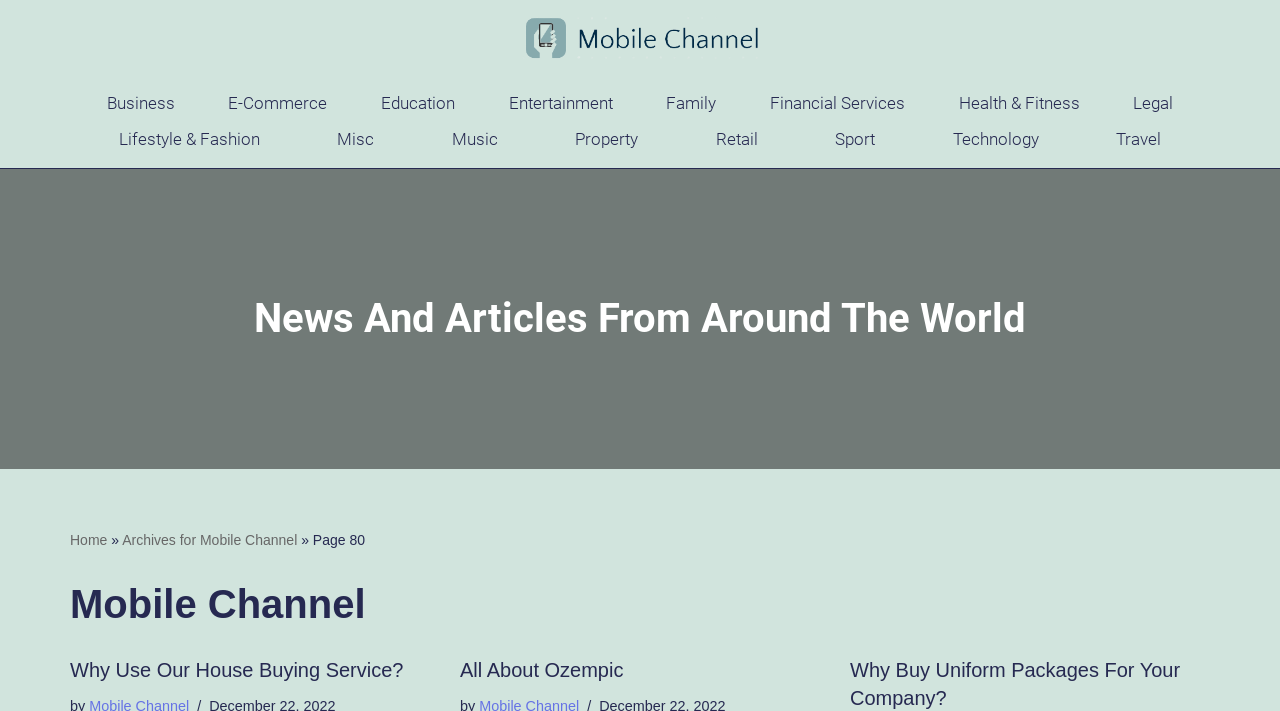Locate the bounding box coordinates of the UI element described by: "Archives for Mobile Channel". Provide the coordinates as four float numbers between 0 and 1, formatted as [left, top, right, bottom].

[0.095, 0.748, 0.232, 0.77]